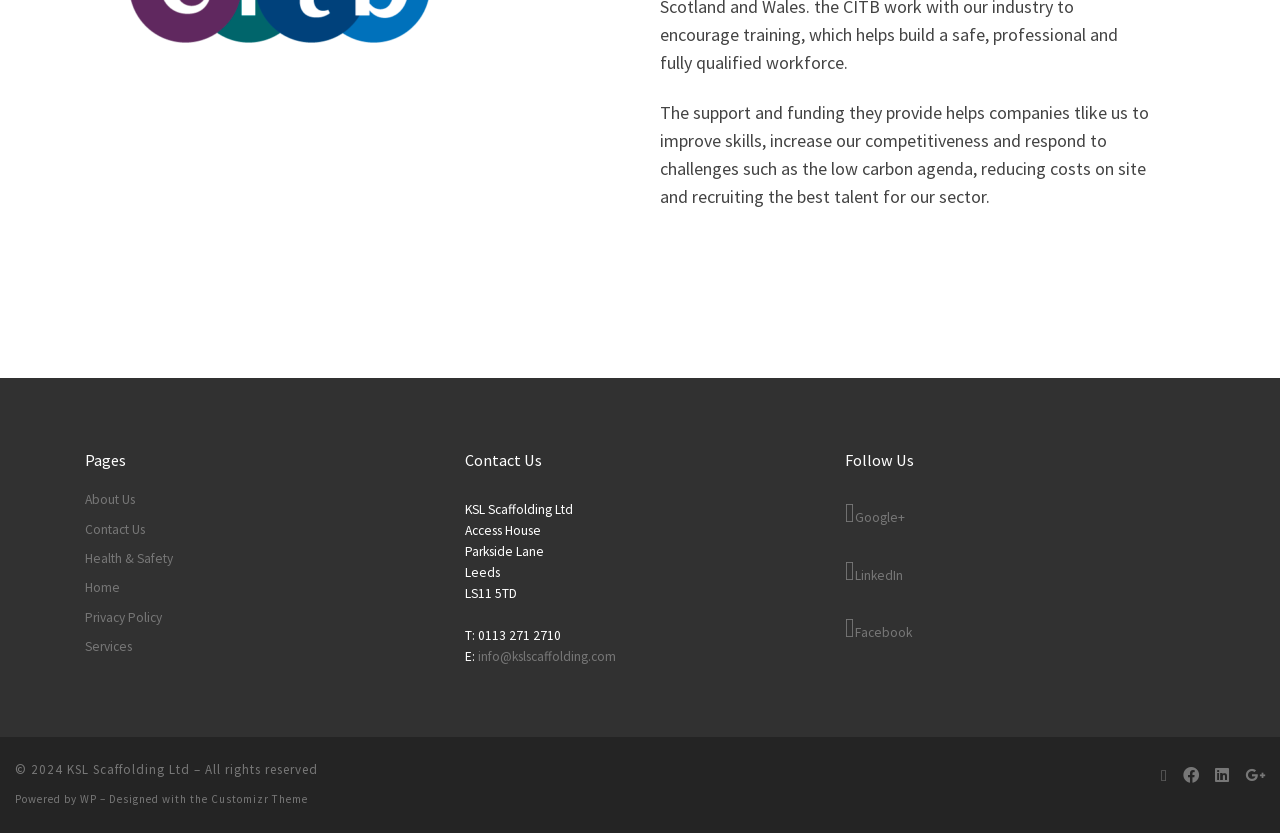Based on the element description, predict the bounding box coordinates (top-left x, top-left y, bottom-right x, bottom-right y) for the UI element in the screenshot: info@kslscaffolding.com

[0.373, 0.778, 0.481, 0.798]